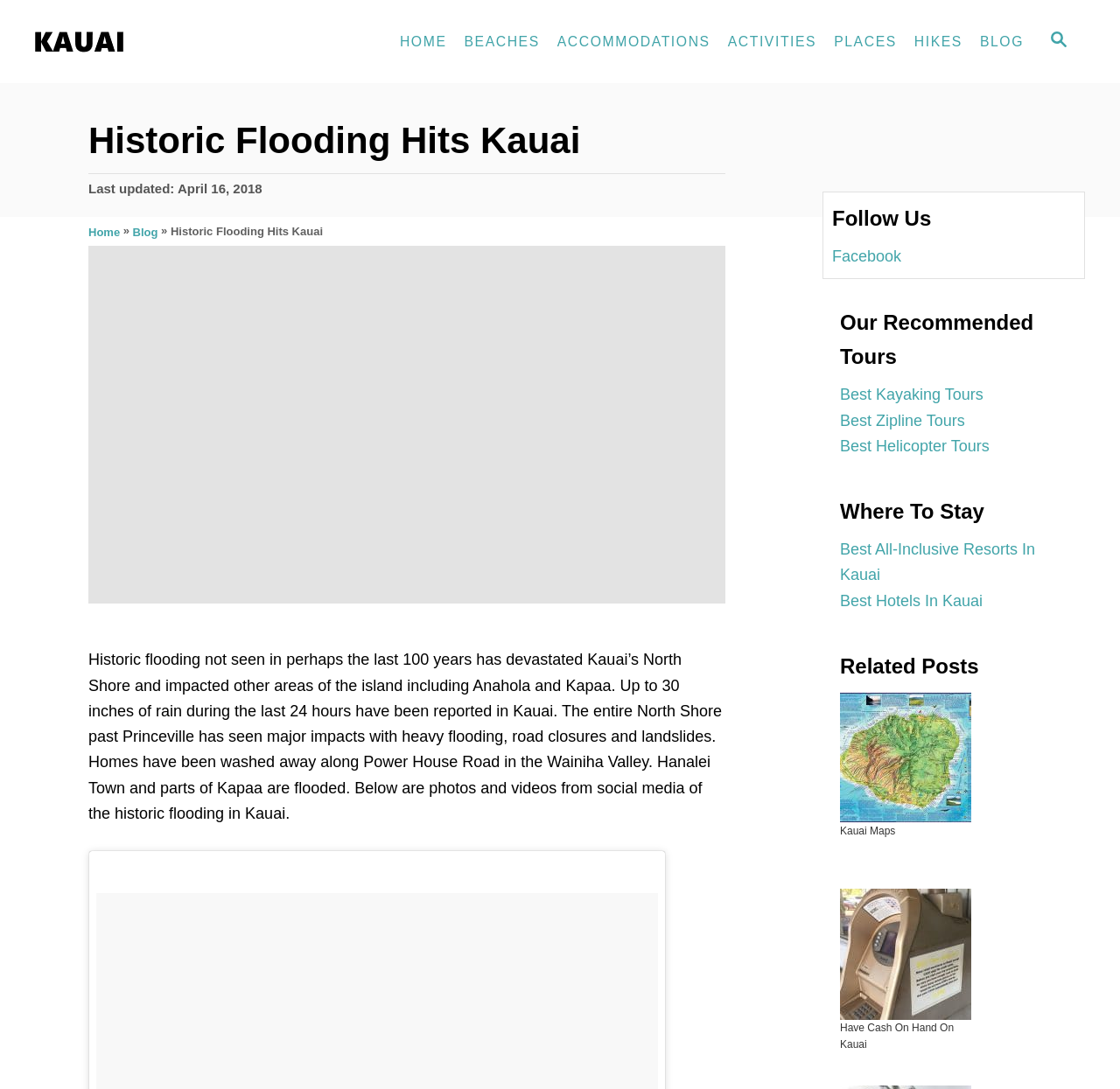Identify the bounding box coordinates of the clickable region required to complete the instruction: "Search for something". The coordinates should be given as four float numbers within the range of 0 and 1, i.e., [left, top, right, bottom].

[0.922, 0.018, 0.969, 0.058]